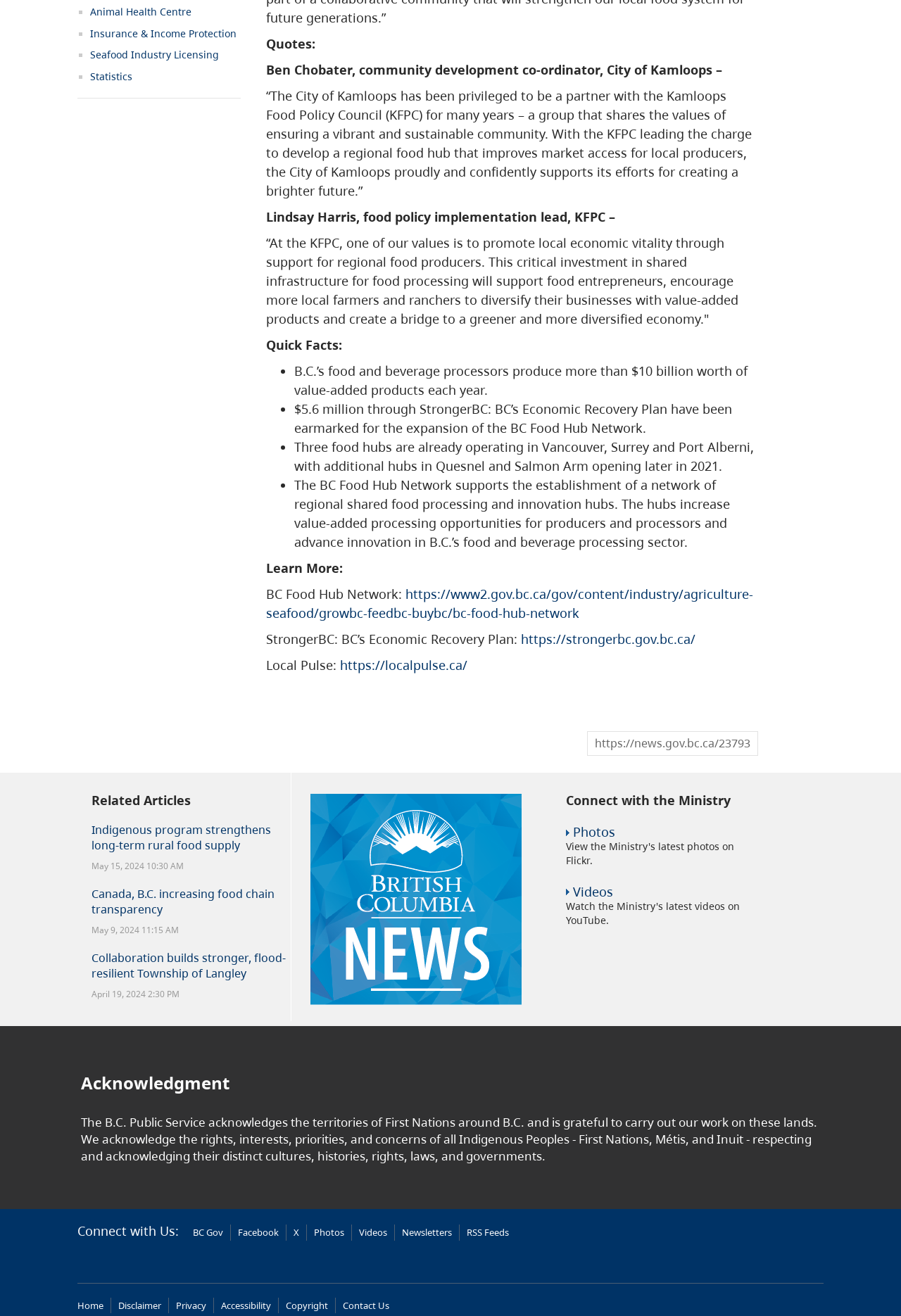Provide the bounding box coordinates of the area you need to click to execute the following instruction: "Read the quote from Ben Chobater".

[0.295, 0.047, 0.794, 0.06]